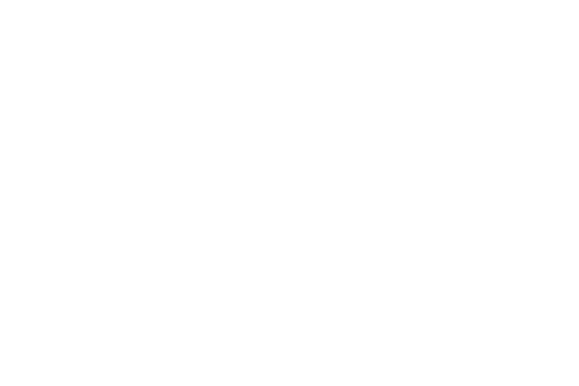Please give a concise answer to this question using a single word or phrase: 
What is the effect of the rug's texture on the space?

Sense of flow and rhythm